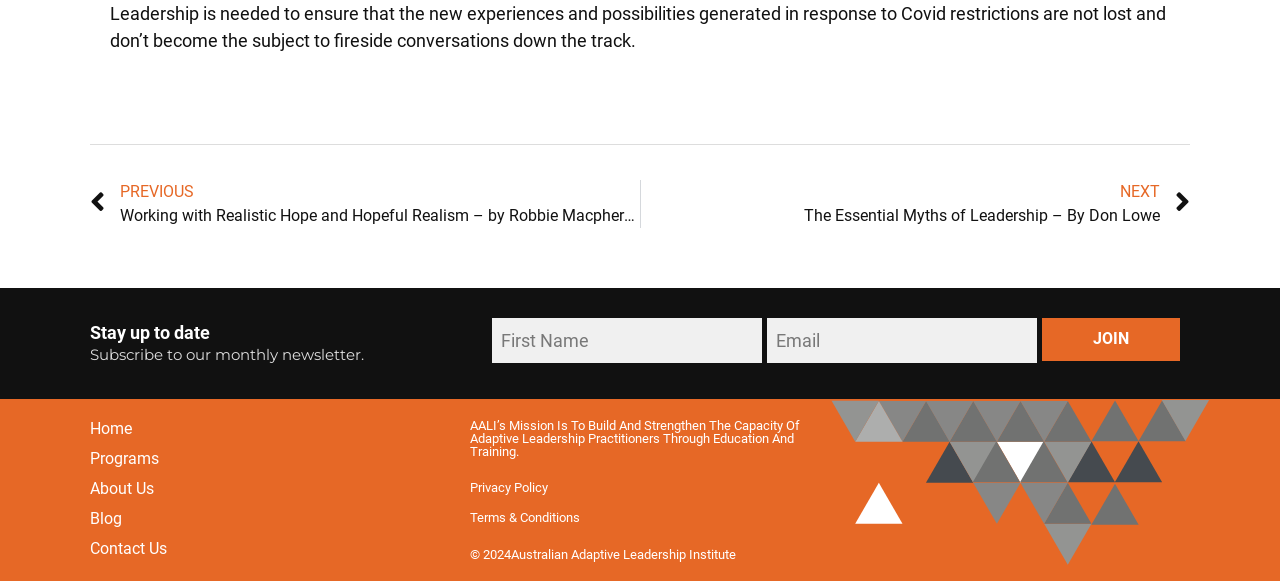Identify the bounding box coordinates of the clickable region to carry out the given instruction: "Read the previous article".

[0.07, 0.31, 0.5, 0.392]